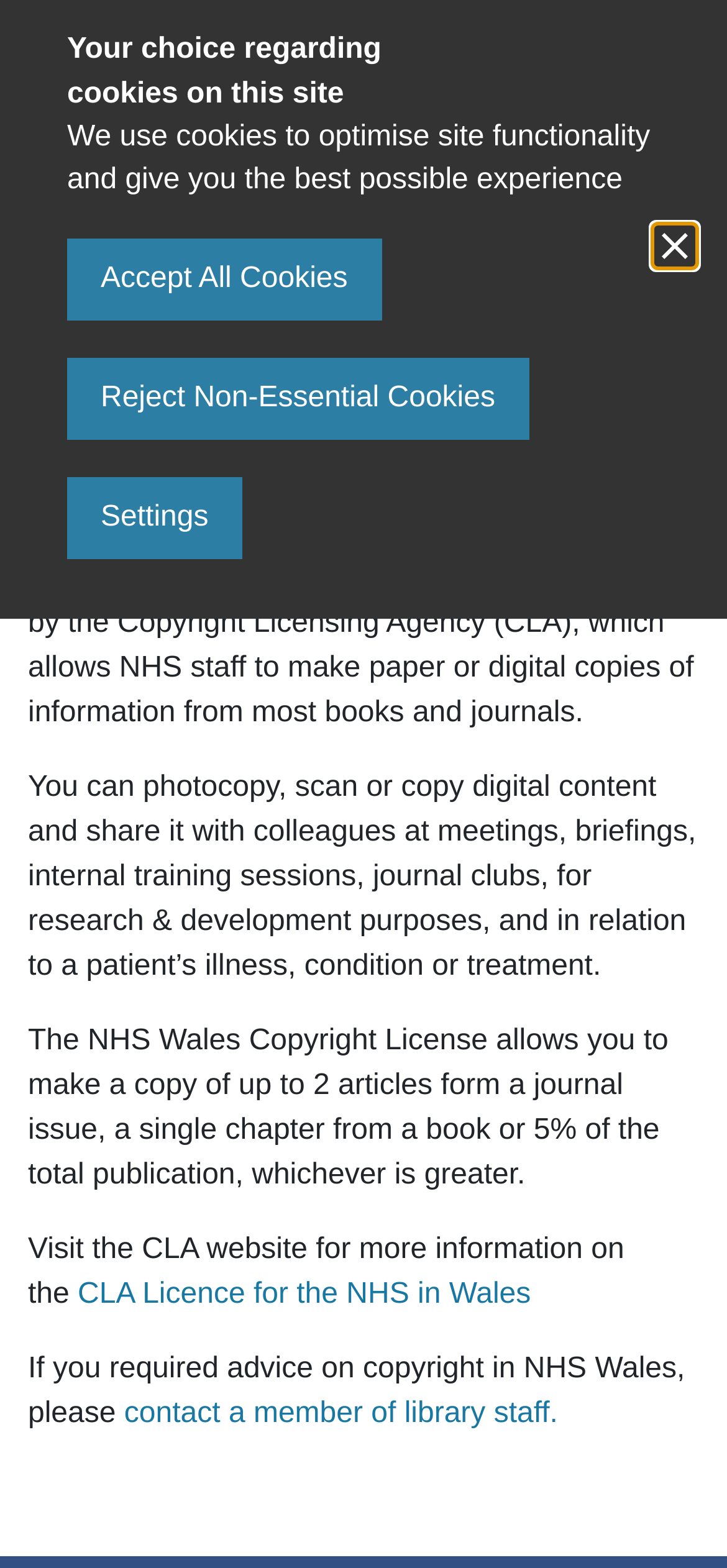Using the provided description Settings, find the bounding box coordinates for the UI element. Provide the coordinates in (top-left x, top-left y, bottom-right x, bottom-right y) format, ensuring all values are between 0 and 1.

[0.092, 0.304, 0.333, 0.357]